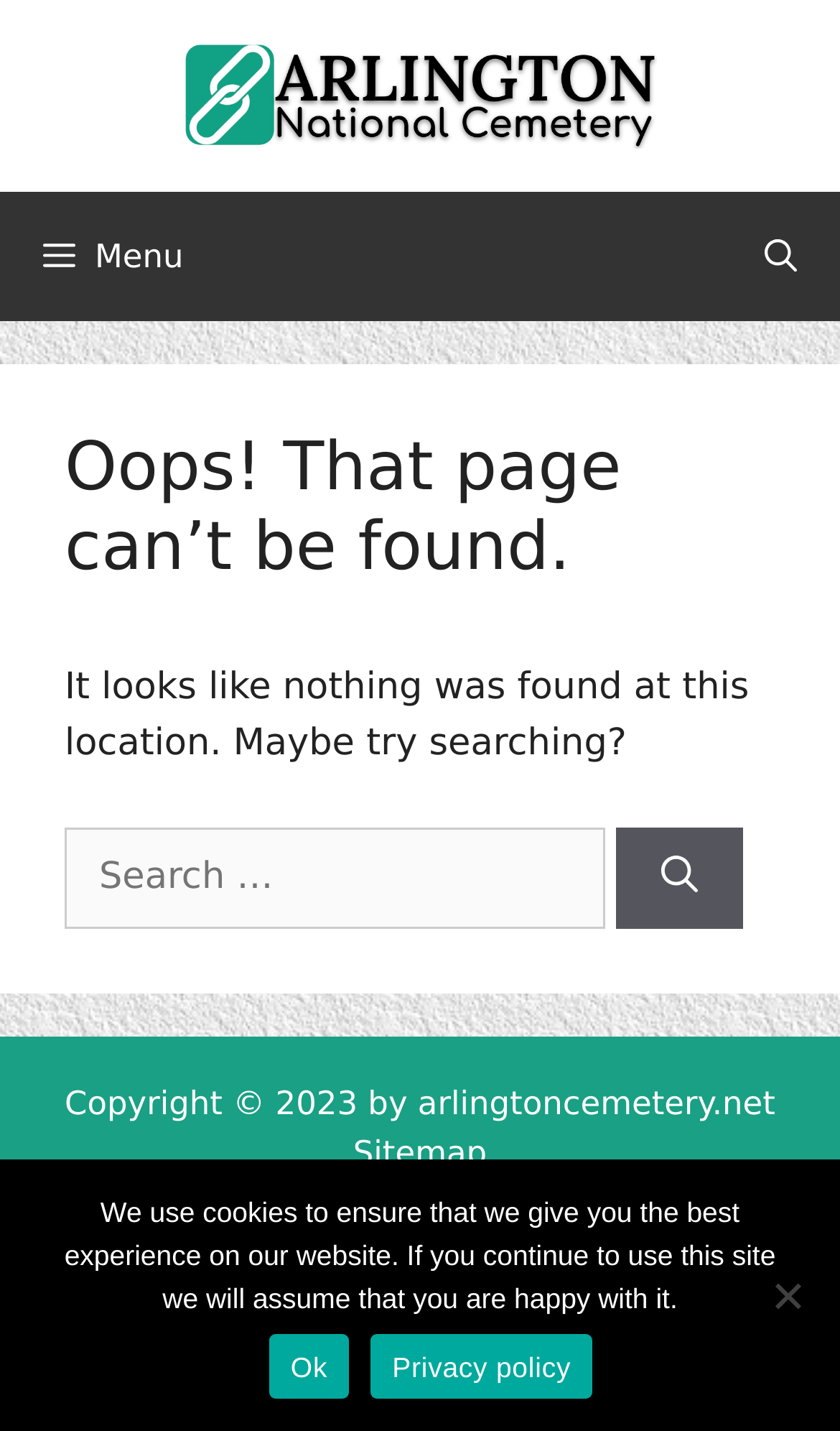Identify the webpage's primary heading and generate its text.

Oops! That page can’t be found.